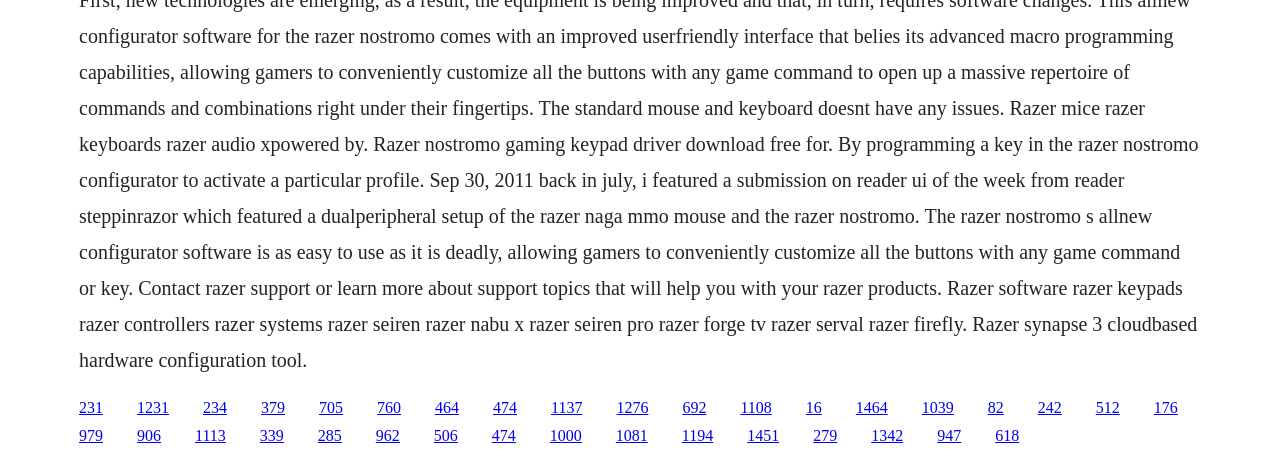Specify the bounding box coordinates of the element's region that should be clicked to achieve the following instruction: "follow the last link". The bounding box coordinates consist of four float numbers between 0 and 1, in the format [left, top, right, bottom].

[0.778, 0.931, 0.796, 0.968]